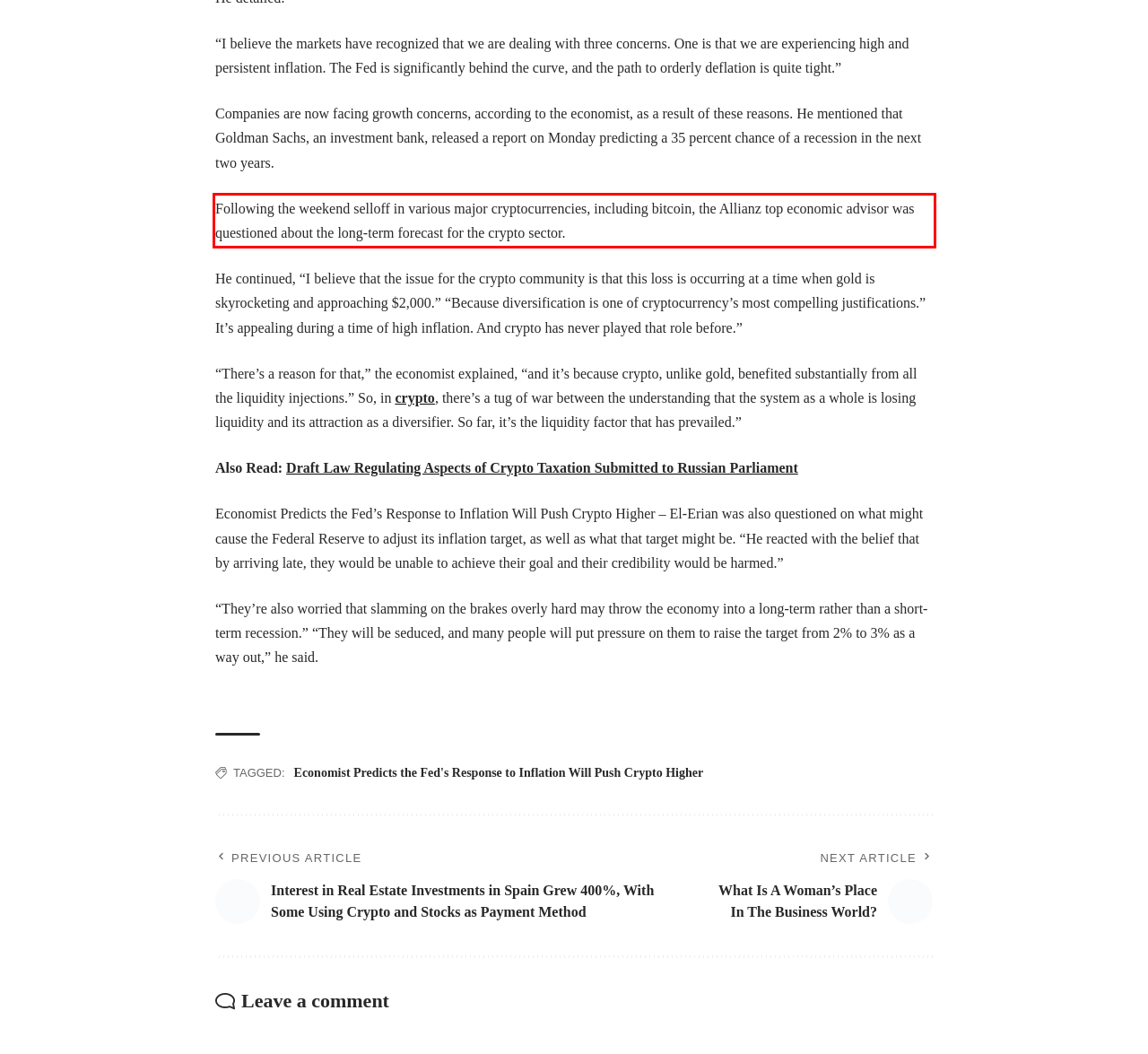Within the provided webpage screenshot, find the red rectangle bounding box and perform OCR to obtain the text content.

Following the weekend selloff in various major cryptocurrencies, including bitcoin, the Allianz top economic advisor was questioned about the long-term forecast for the crypto sector.